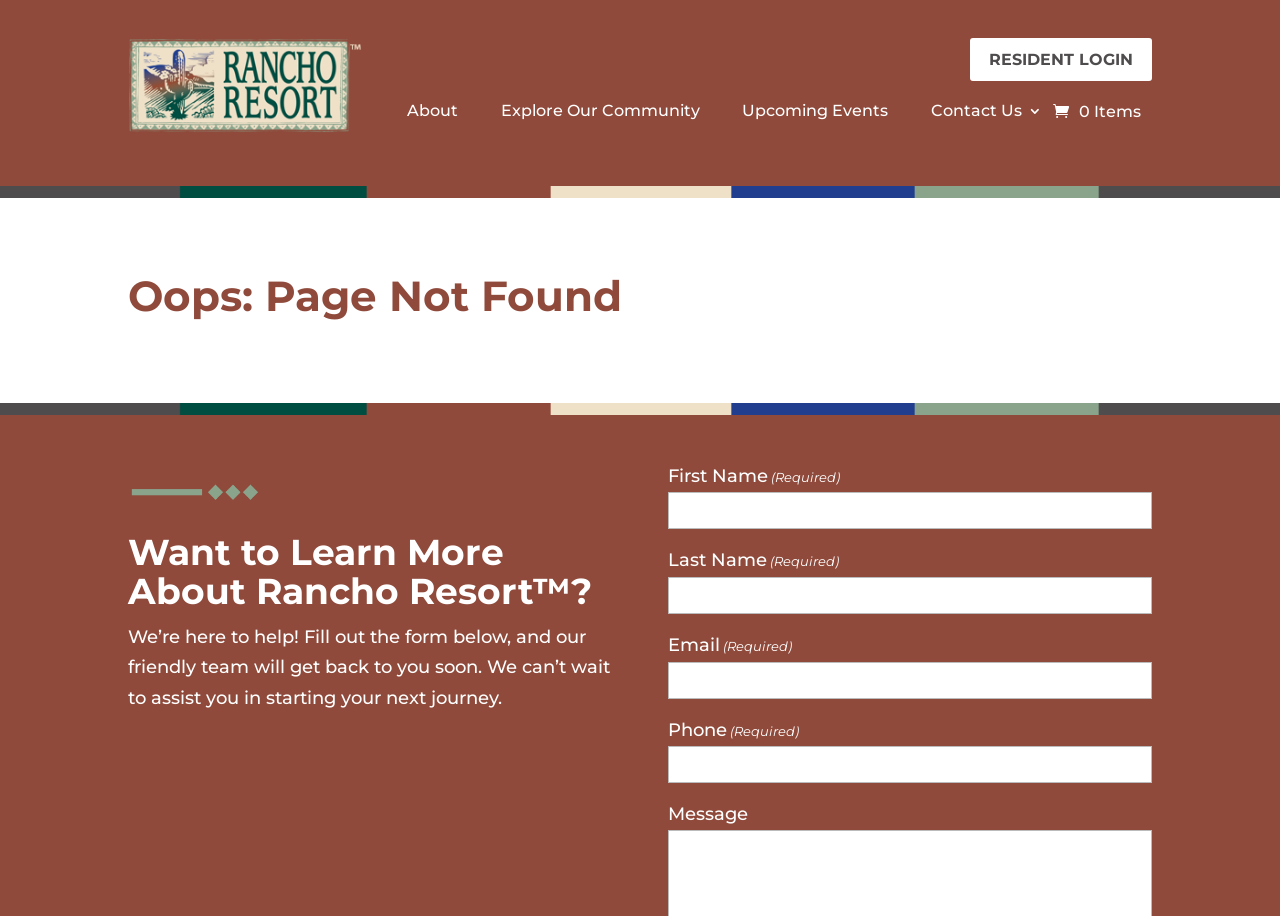What is the theme of the background image?
Using the image, provide a concise answer in one word or a short phrase.

Striped bar